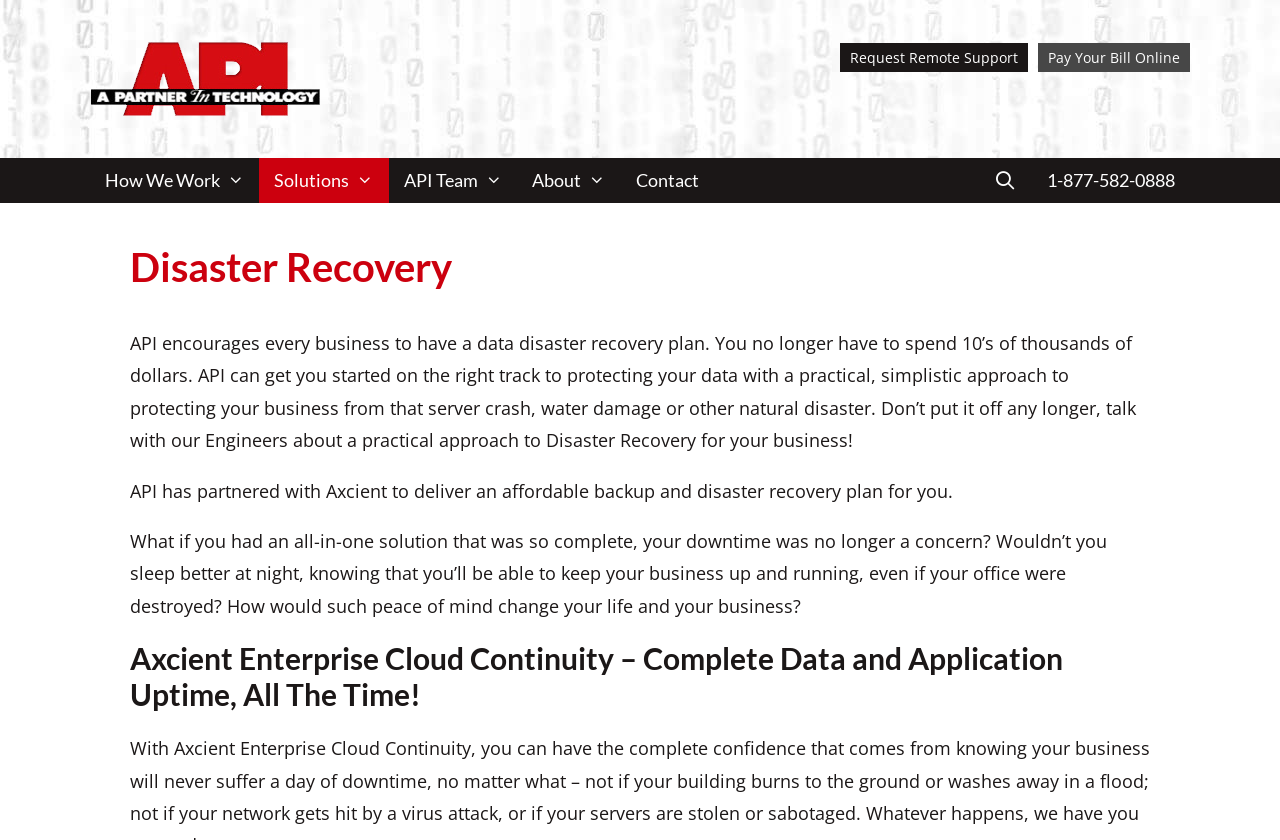Locate the bounding box of the UI element described in the following text: "1-877-582-0888".

[0.806, 0.188, 0.93, 0.242]